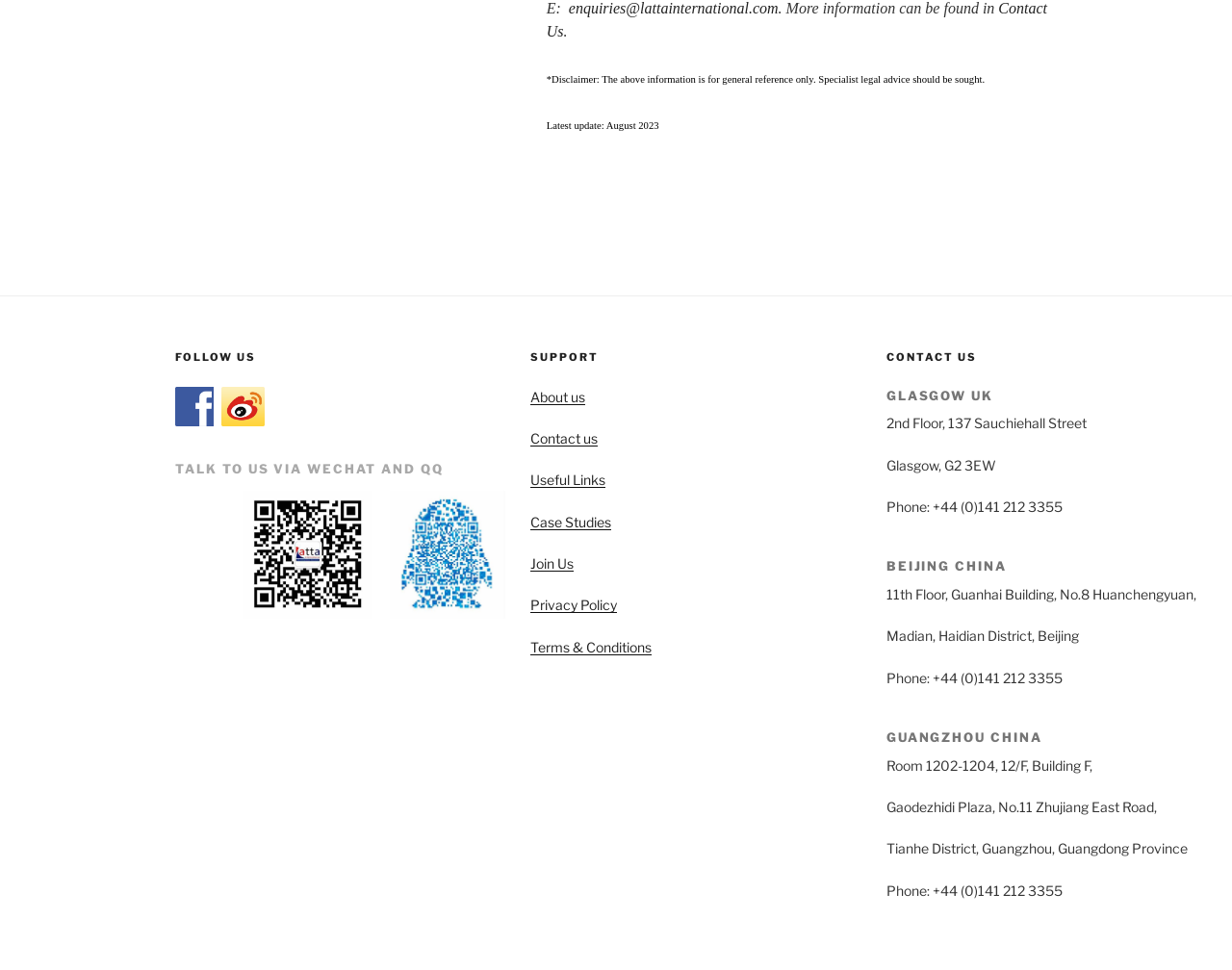Please determine the bounding box coordinates of the element's region to click in order to carry out the following instruction: "Read about us". The coordinates should be four float numbers between 0 and 1, i.e., [left, top, right, bottom].

[0.431, 0.4, 0.475, 0.417]